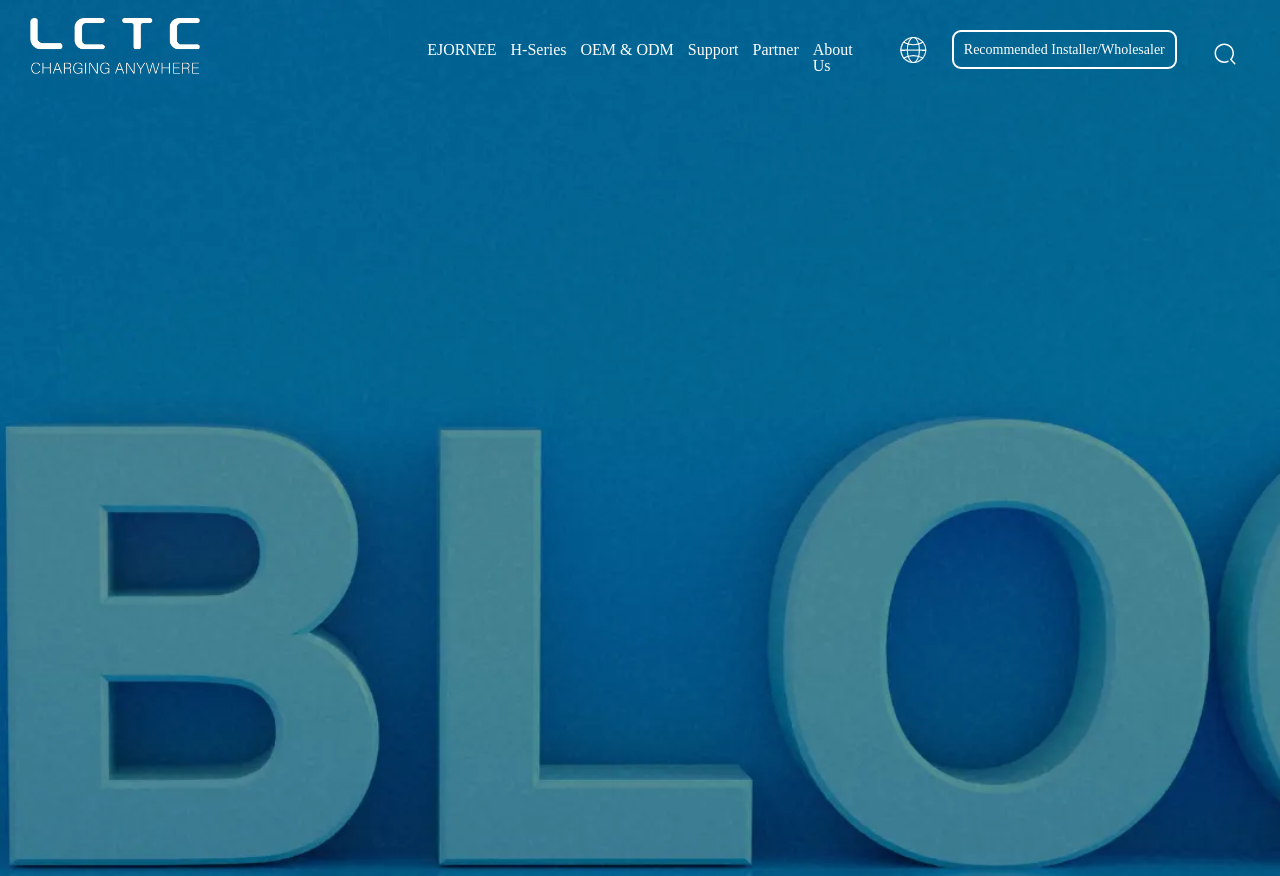Examine the image and give a thorough answer to the following question:
What is the last link in the main navigation?

The last link in the main navigation is 'About Us', which is located at the top right corner of the webpage.